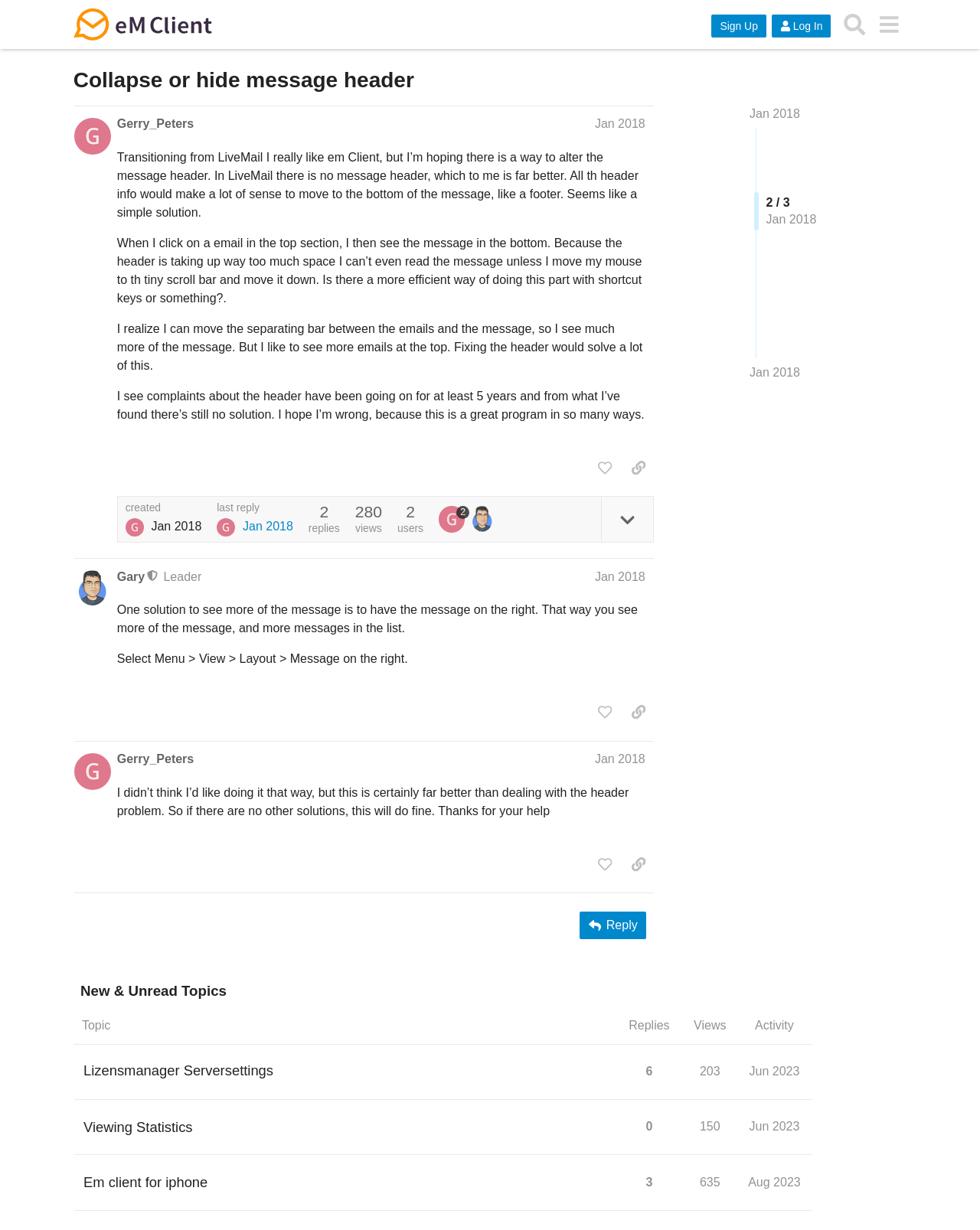Please identify the bounding box coordinates of the element's region that should be clicked to execute the following instruction: "Click the 'Reply' button". The bounding box coordinates must be four float numbers between 0 and 1, i.e., [left, top, right, bottom].

[0.592, 0.741, 0.659, 0.764]